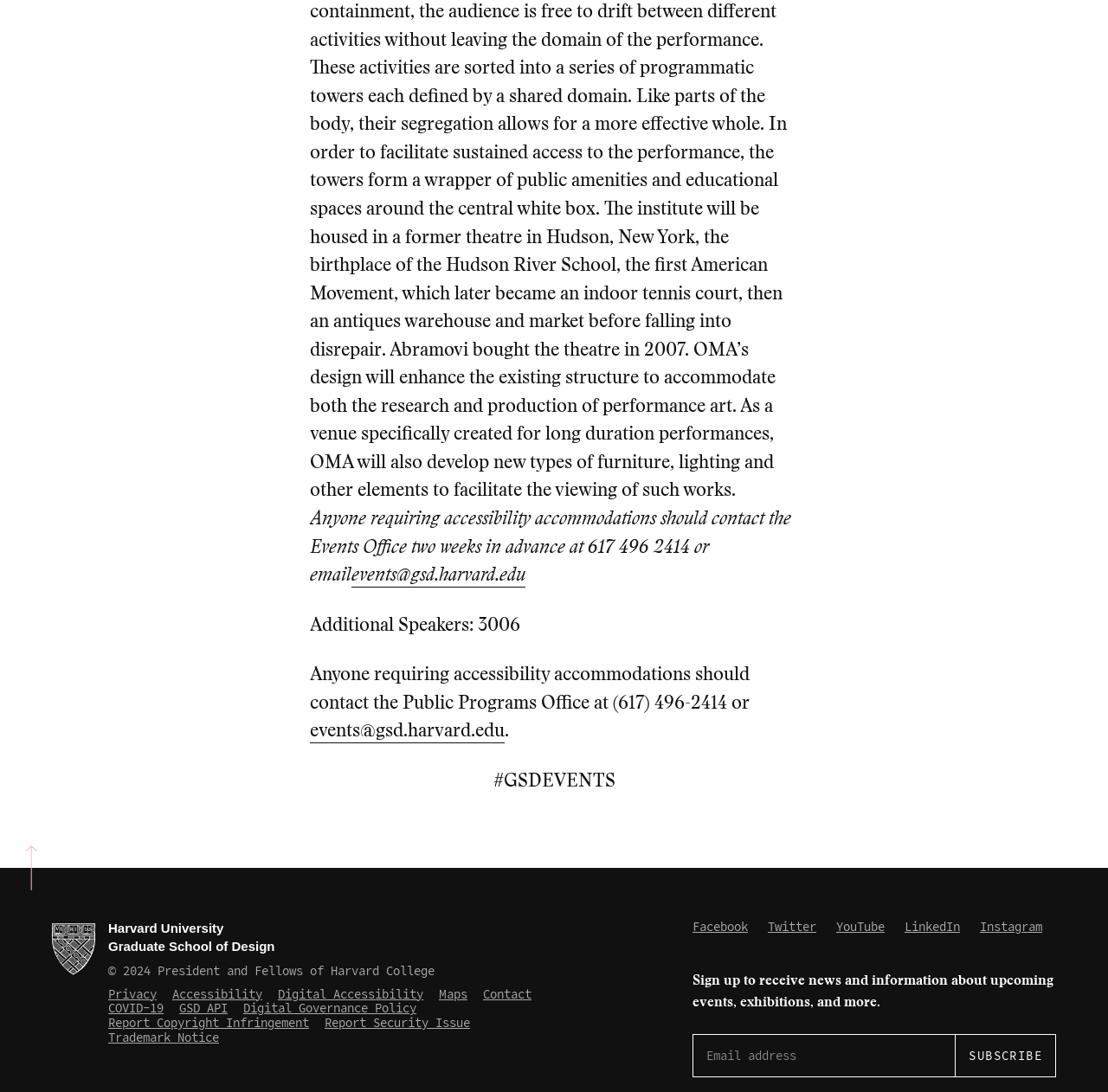Utilize the details in the image to thoroughly answer the following question: What is the hashtag for GSD events?

The hashtag for GSD events can be found in the middle section of the webpage, where it is displayed as a static text element. The hashtag is '#GSDEVENTS'.